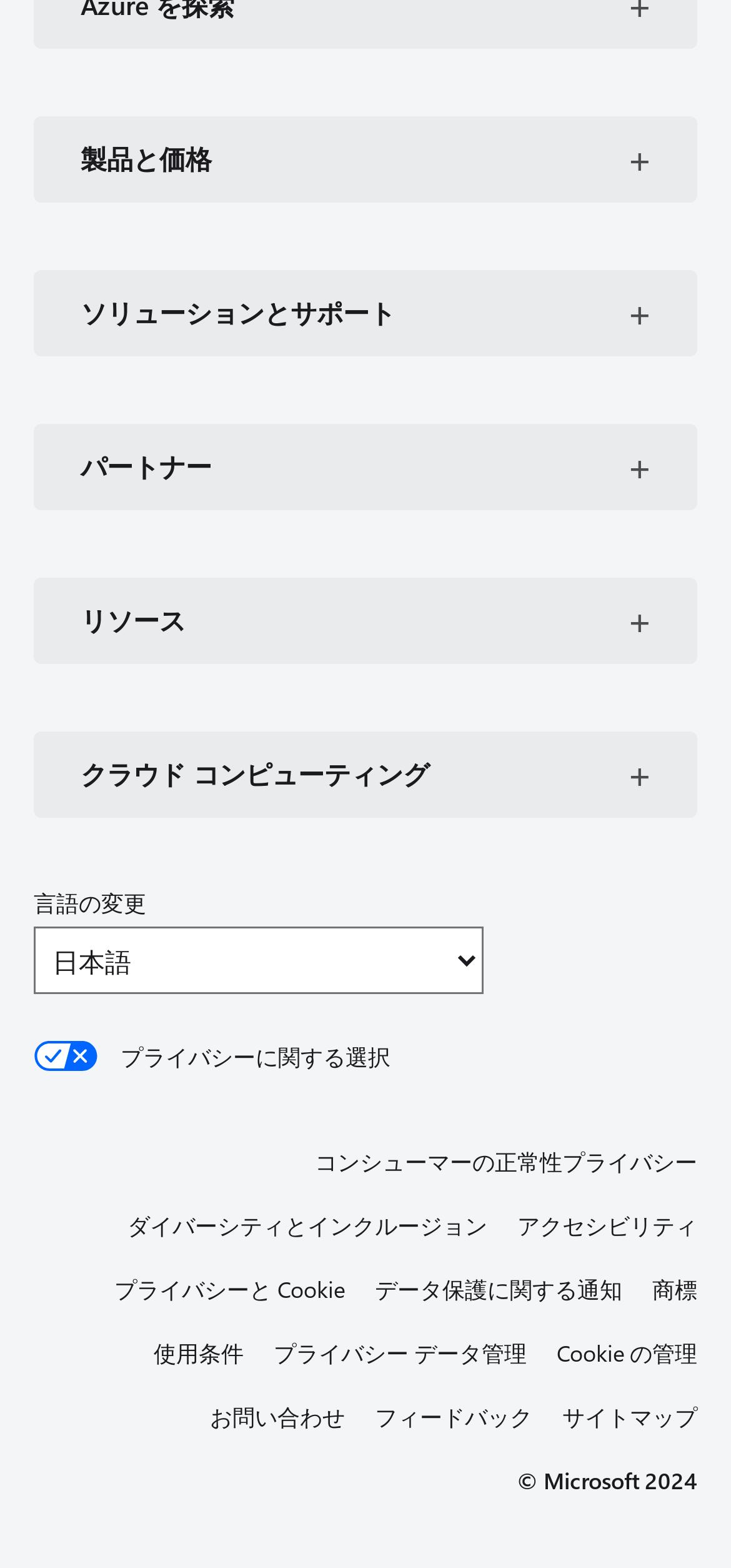Determine the bounding box coordinates of the element that should be clicked to execute the following command: "Manage cookies".

[0.762, 0.849, 0.995, 0.876]